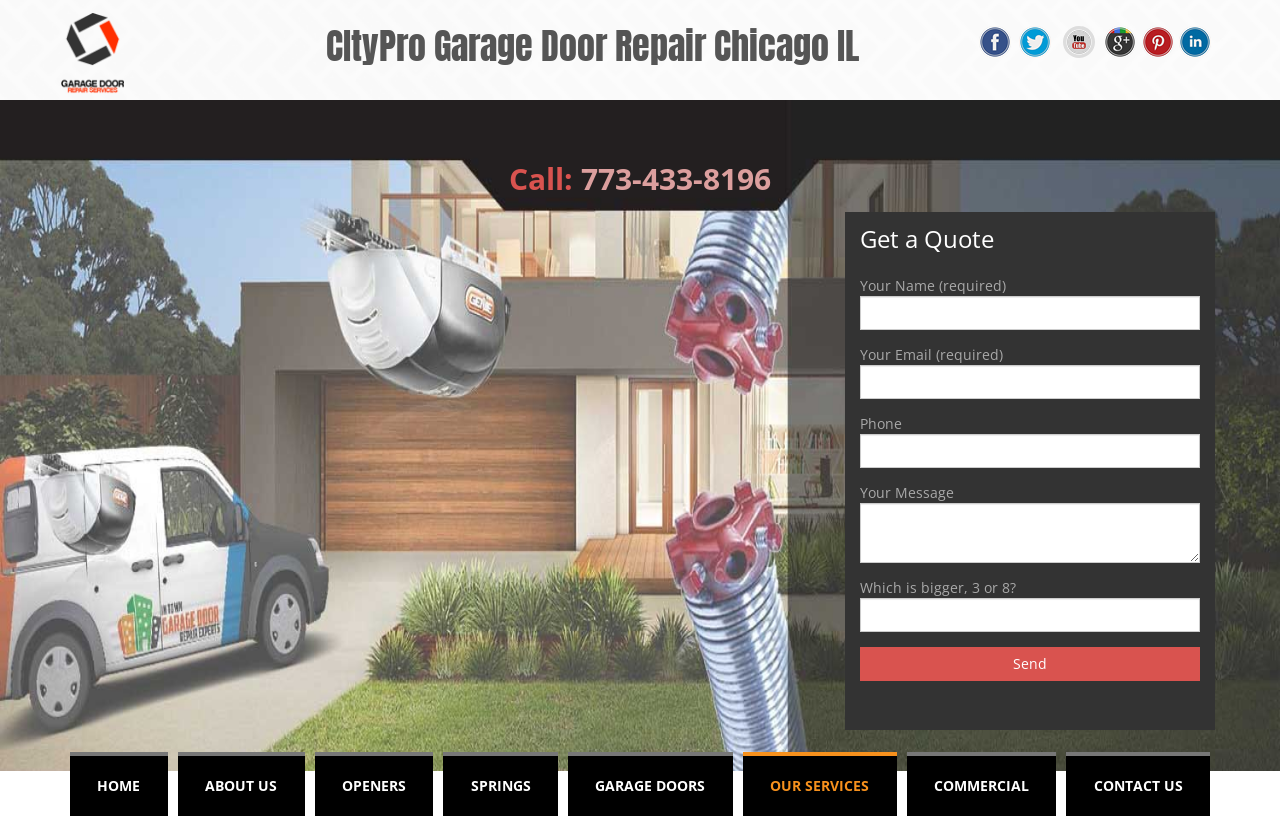Locate the bounding box coordinates of the element's region that should be clicked to carry out the following instruction: "Fill in the Your Name field". The coordinates need to be four float numbers between 0 and 1, i.e., [left, top, right, bottom].

[0.672, 0.356, 0.938, 0.397]